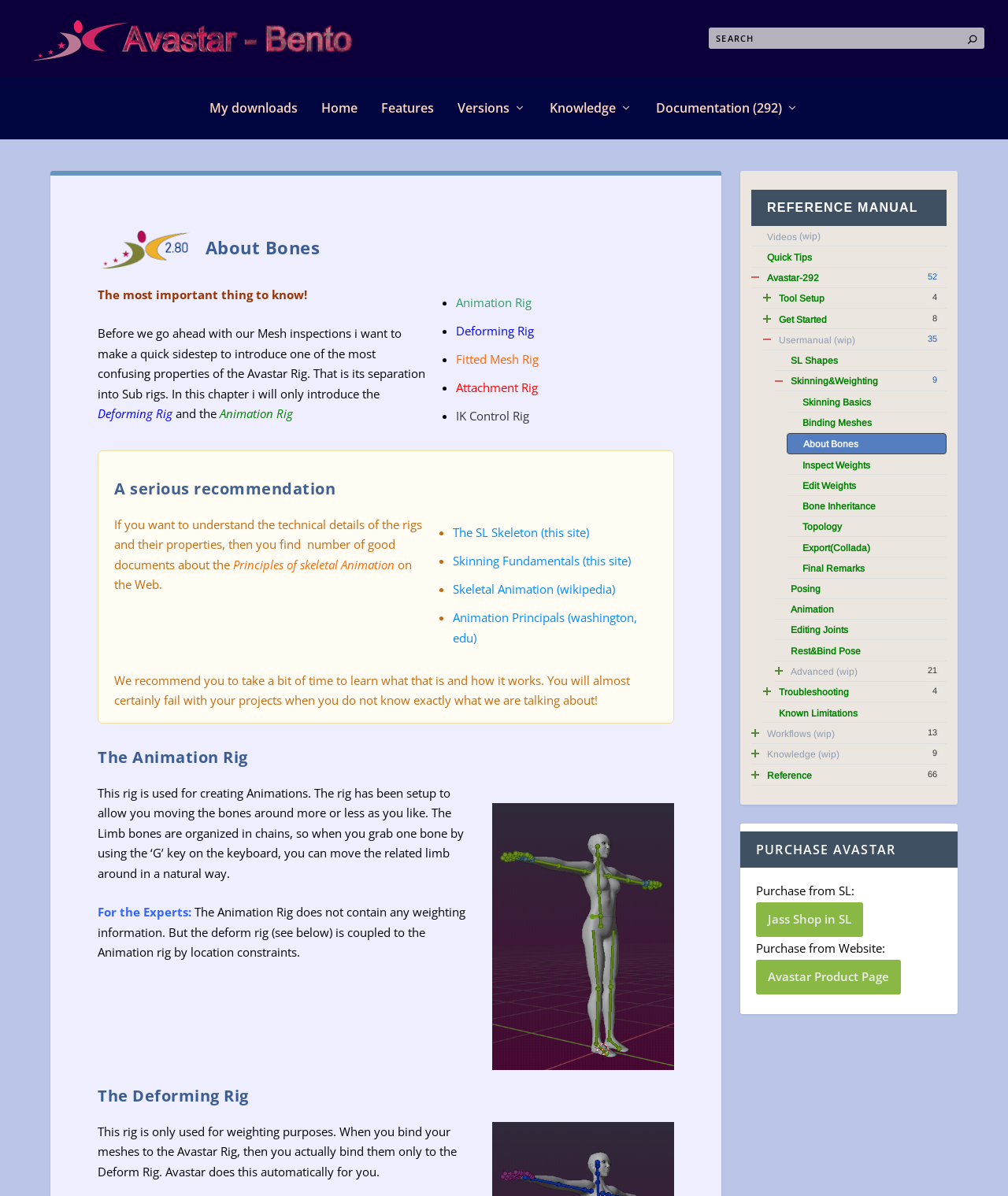Provide a brief response to the question below using one word or phrase:
What is the Animation Rig used for?

Creating Animations